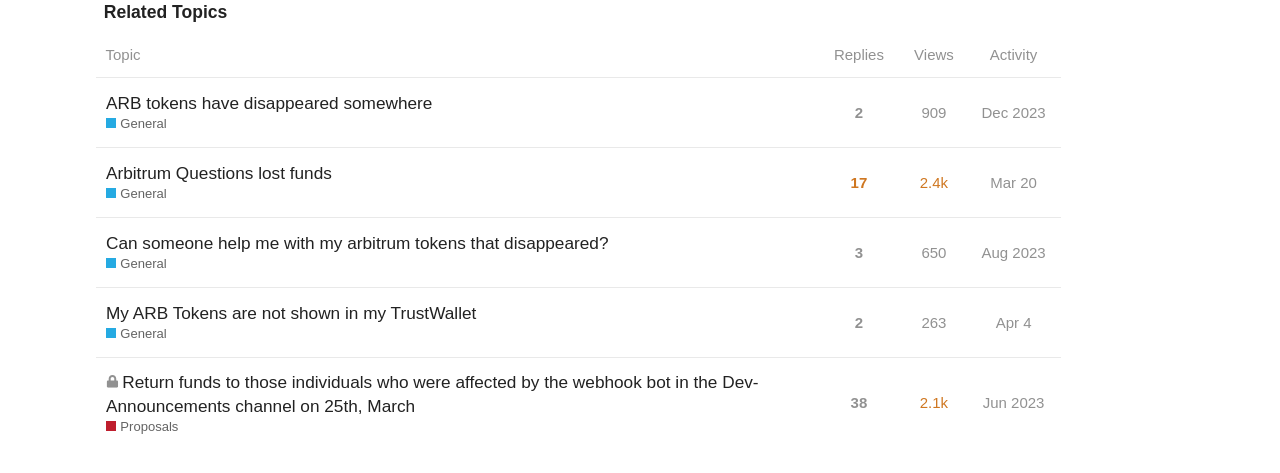Can you determine the bounding box coordinates of the area that needs to be clicked to fulfill the following instruction: "Create topics here that don’t fit into any other existing category"?

[0.083, 0.243, 0.13, 0.282]